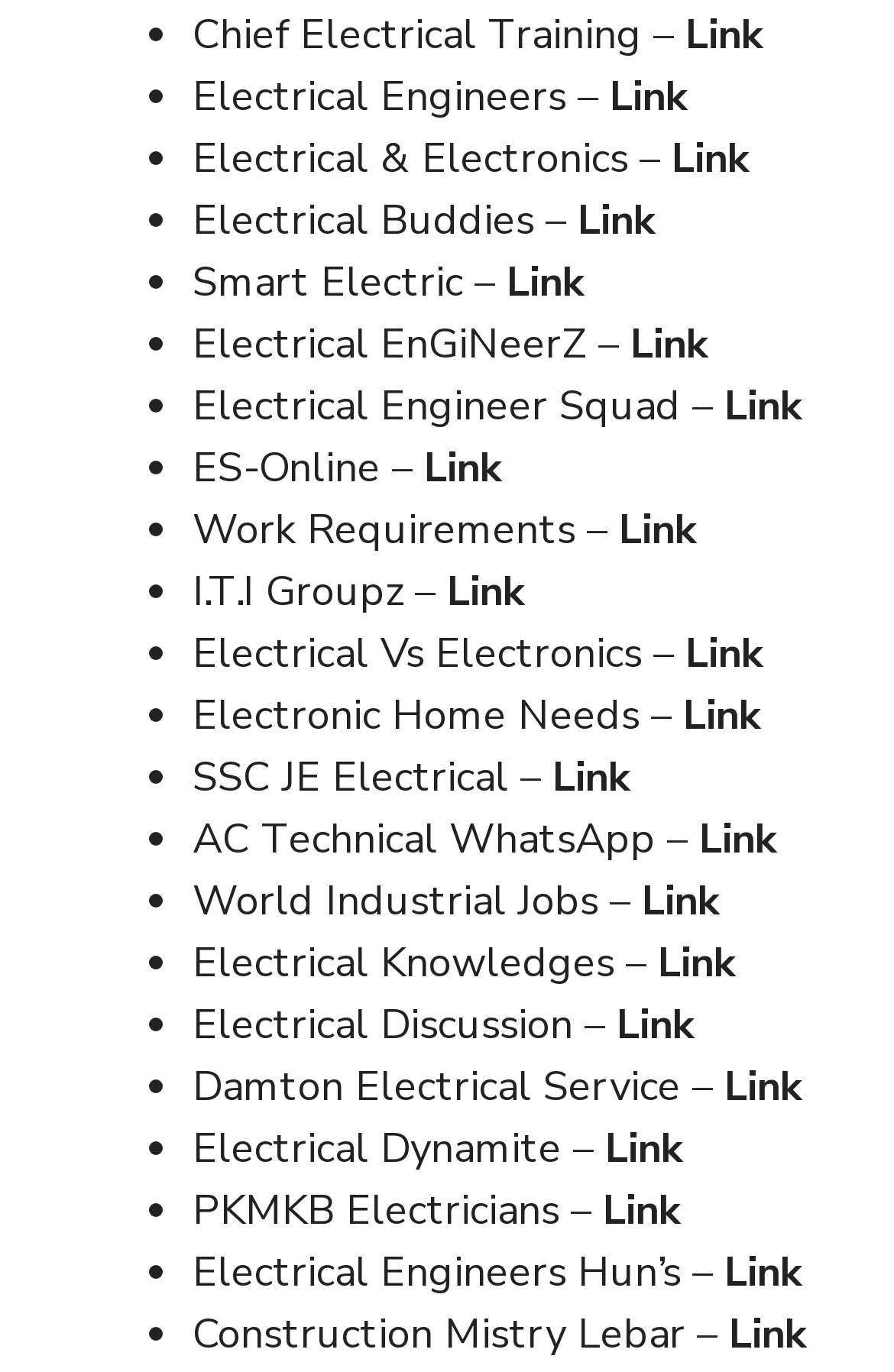Please determine the bounding box coordinates of the element's region to click in order to carry out the following instruction: "Explore Electrical Buddies website". The coordinates should be four float numbers between 0 and 1, i.e., [left, top, right, bottom].

[0.646, 0.14, 0.731, 0.181]